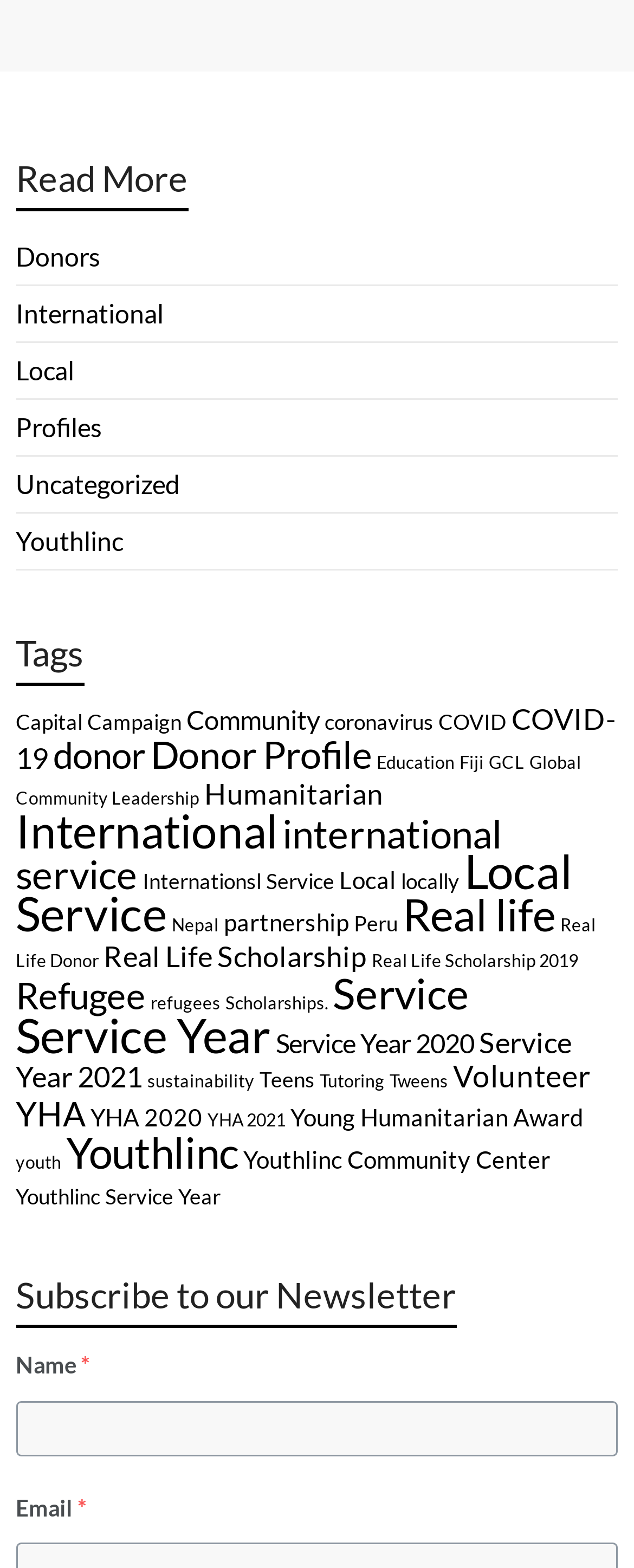Provide a one-word or short-phrase answer to the question:
What is the category with the most items?

International